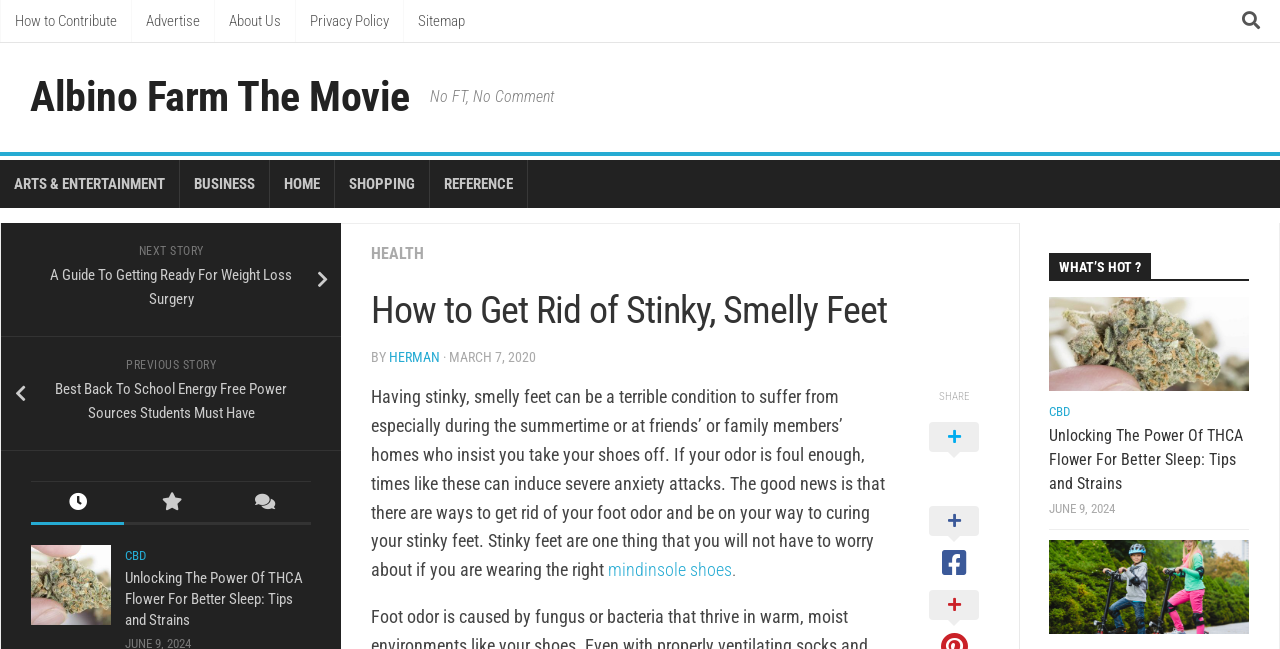Find the bounding box coordinates of the element's region that should be clicked in order to follow the given instruction: "Visit the 'HEALTH' section". The coordinates should consist of four float numbers between 0 and 1, i.e., [left, top, right, bottom].

[0.29, 0.376, 0.331, 0.405]